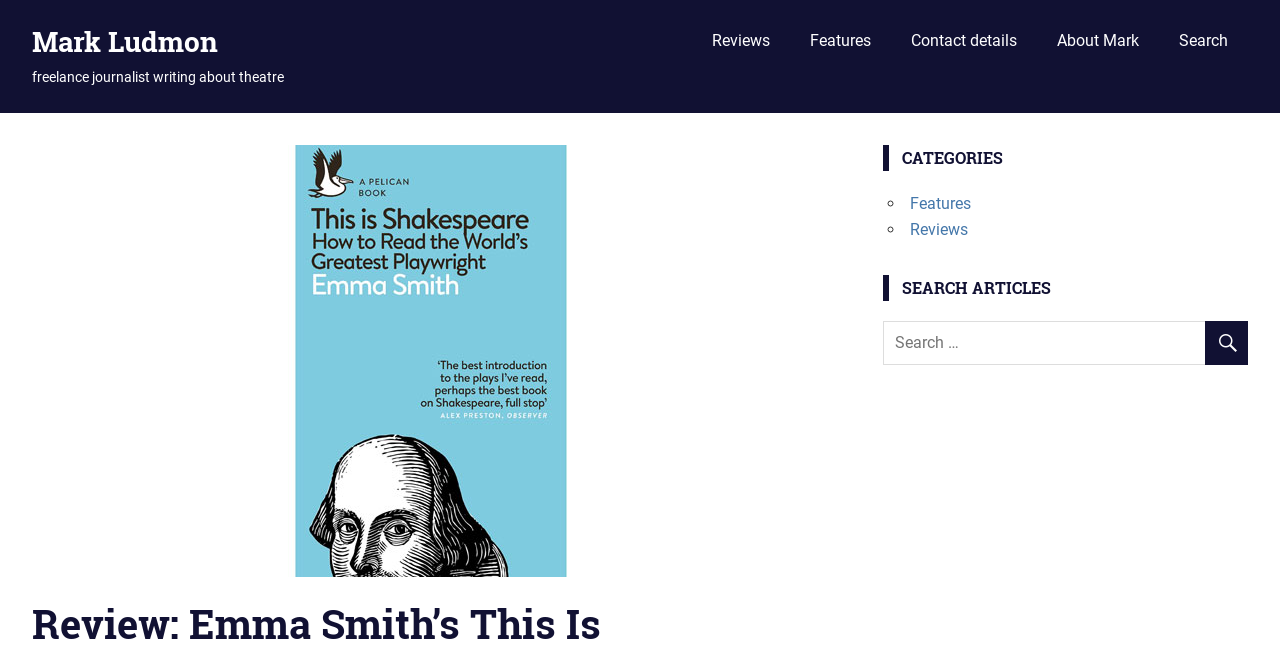What is the purpose of the search box?
Answer the question in a detailed and comprehensive manner.

The search box is located under the 'SEARCH ARTICLES' heading, and it has a button with a magnifying glass icon, indicating that it is used to search for articles on the website.